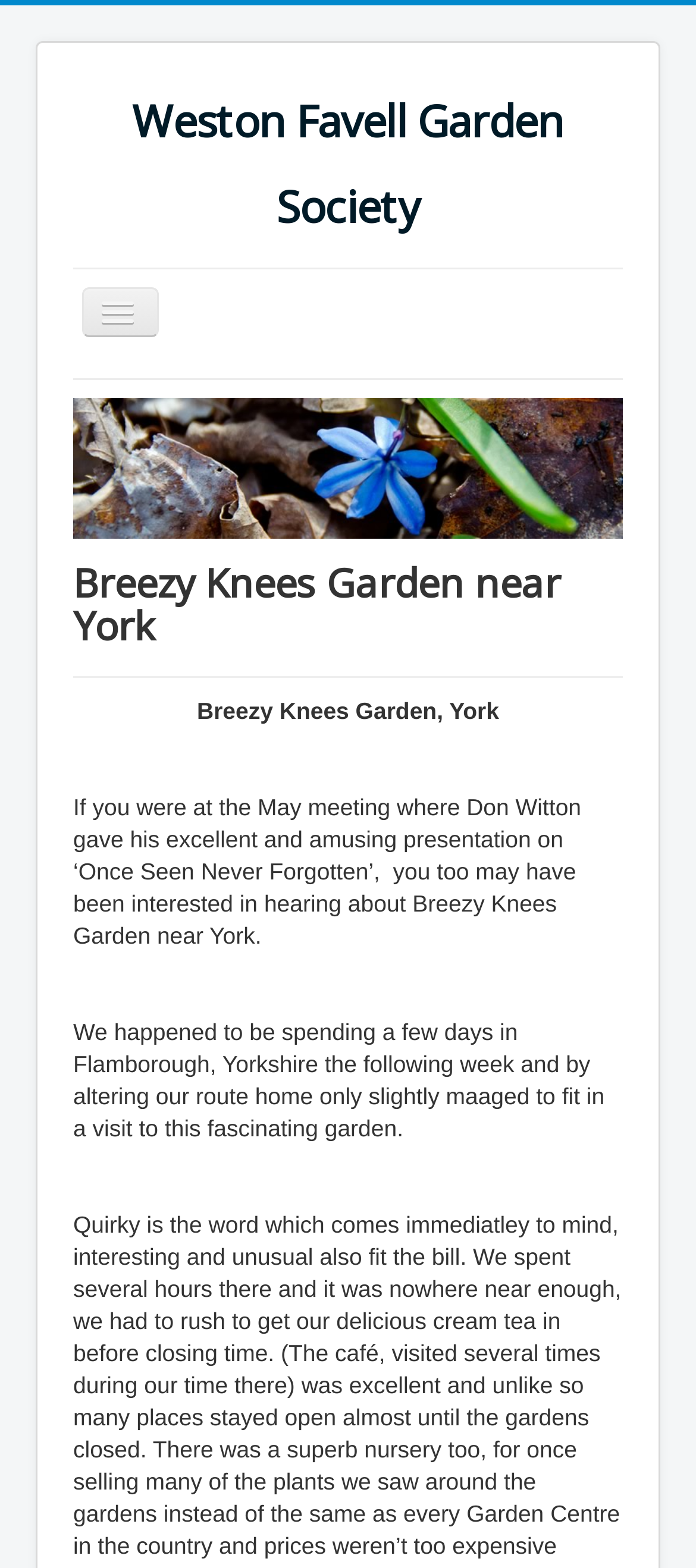Identify the bounding box coordinates for the element you need to click to achieve the following task: "go to Home page". The coordinates must be four float values ranging from 0 to 1, formatted as [left, top, right, bottom].

[0.105, 0.238, 0.895, 0.274]